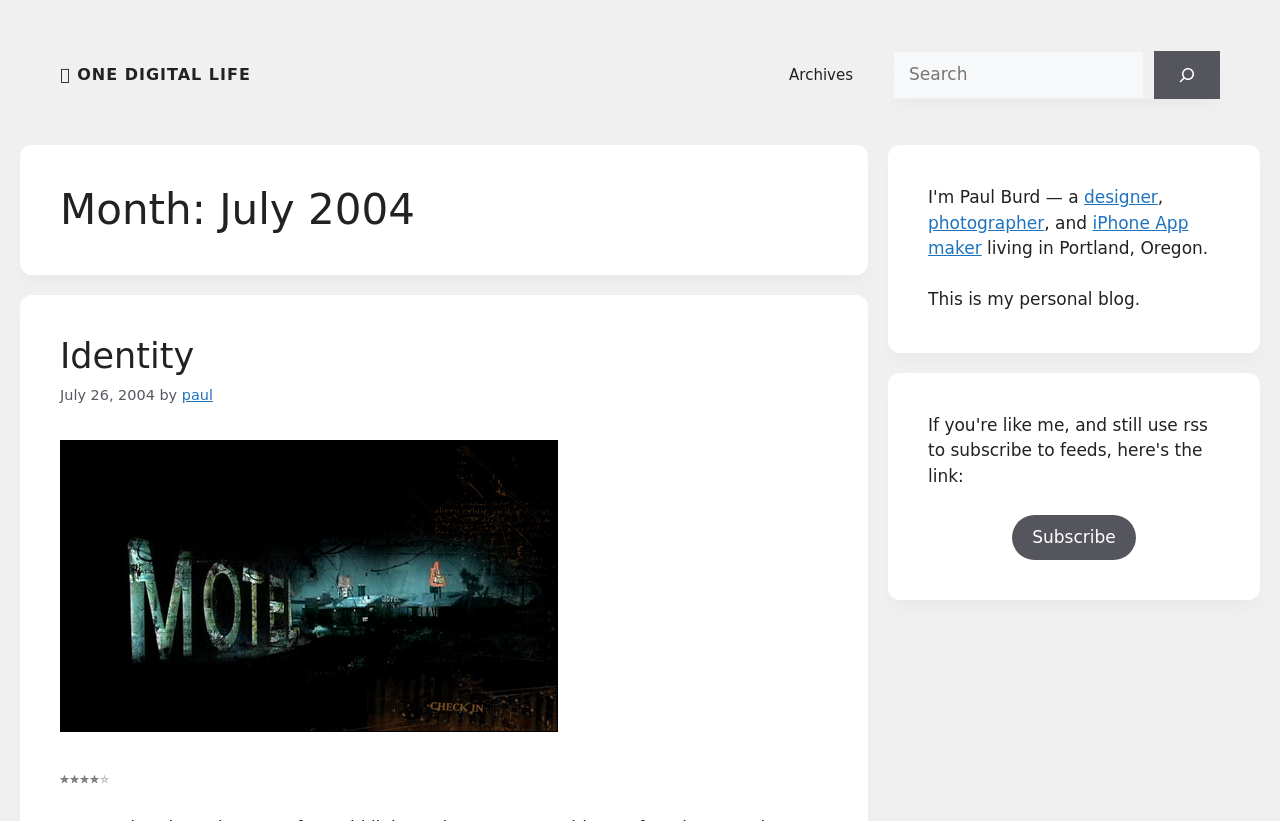Locate the headline of the webpage and generate its content.

Month: July 2004